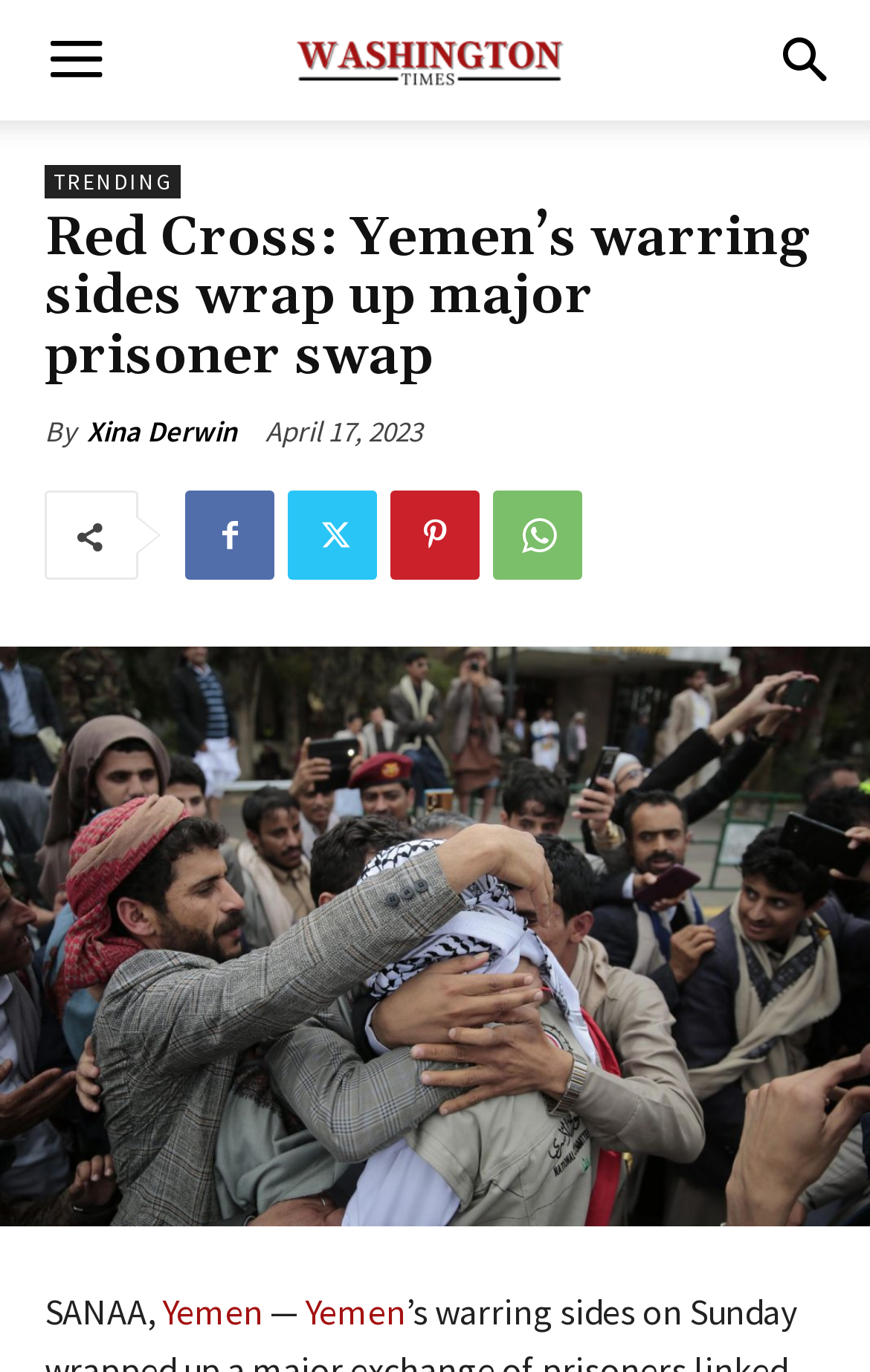Please identify the bounding box coordinates of the region to click in order to complete the given instruction: "Read the trending news". The coordinates should be four float numbers between 0 and 1, i.e., [left, top, right, bottom].

[0.051, 0.12, 0.208, 0.145]